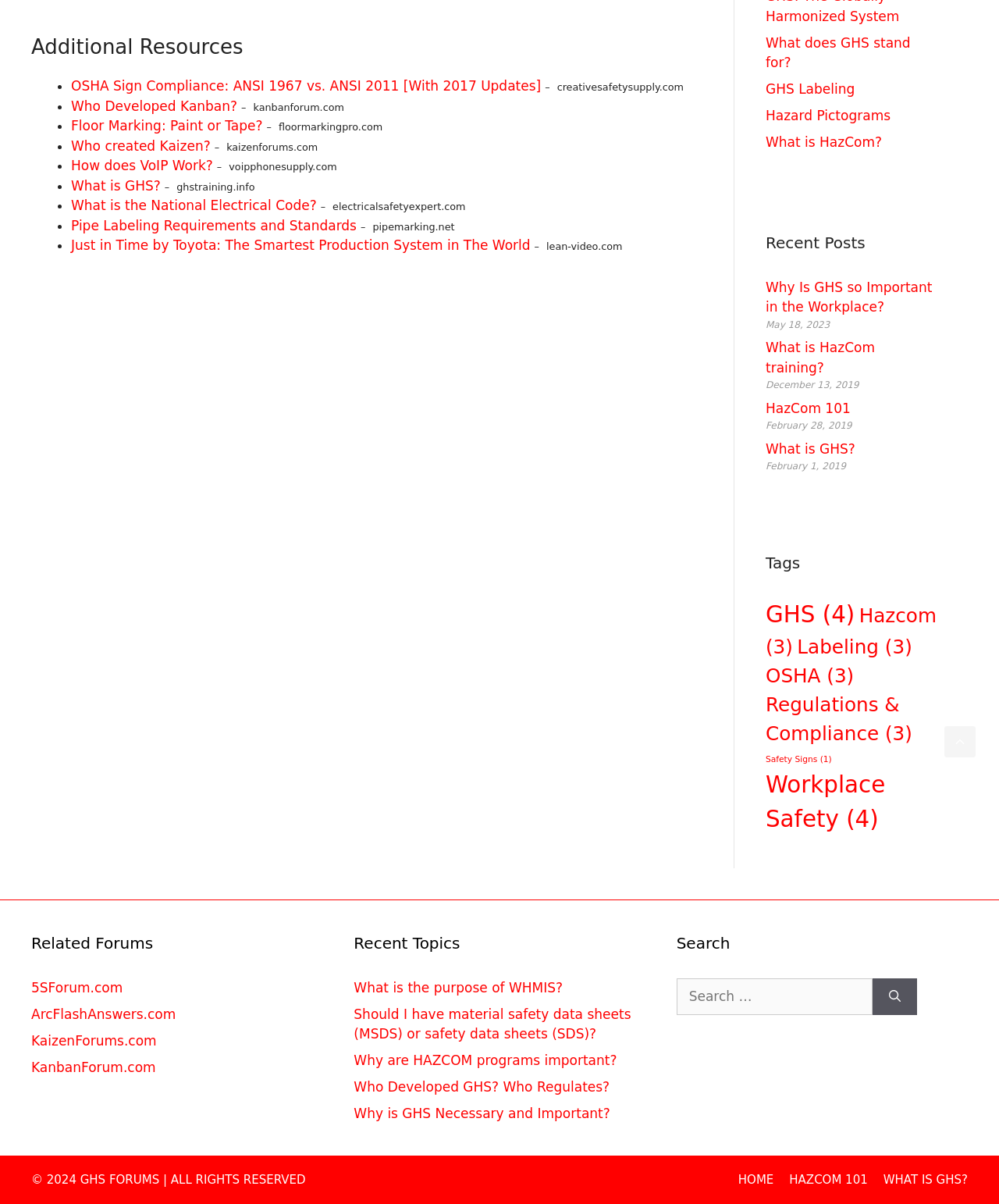Answer the question using only a single word or phrase: 
How many items are related to GHS?

4